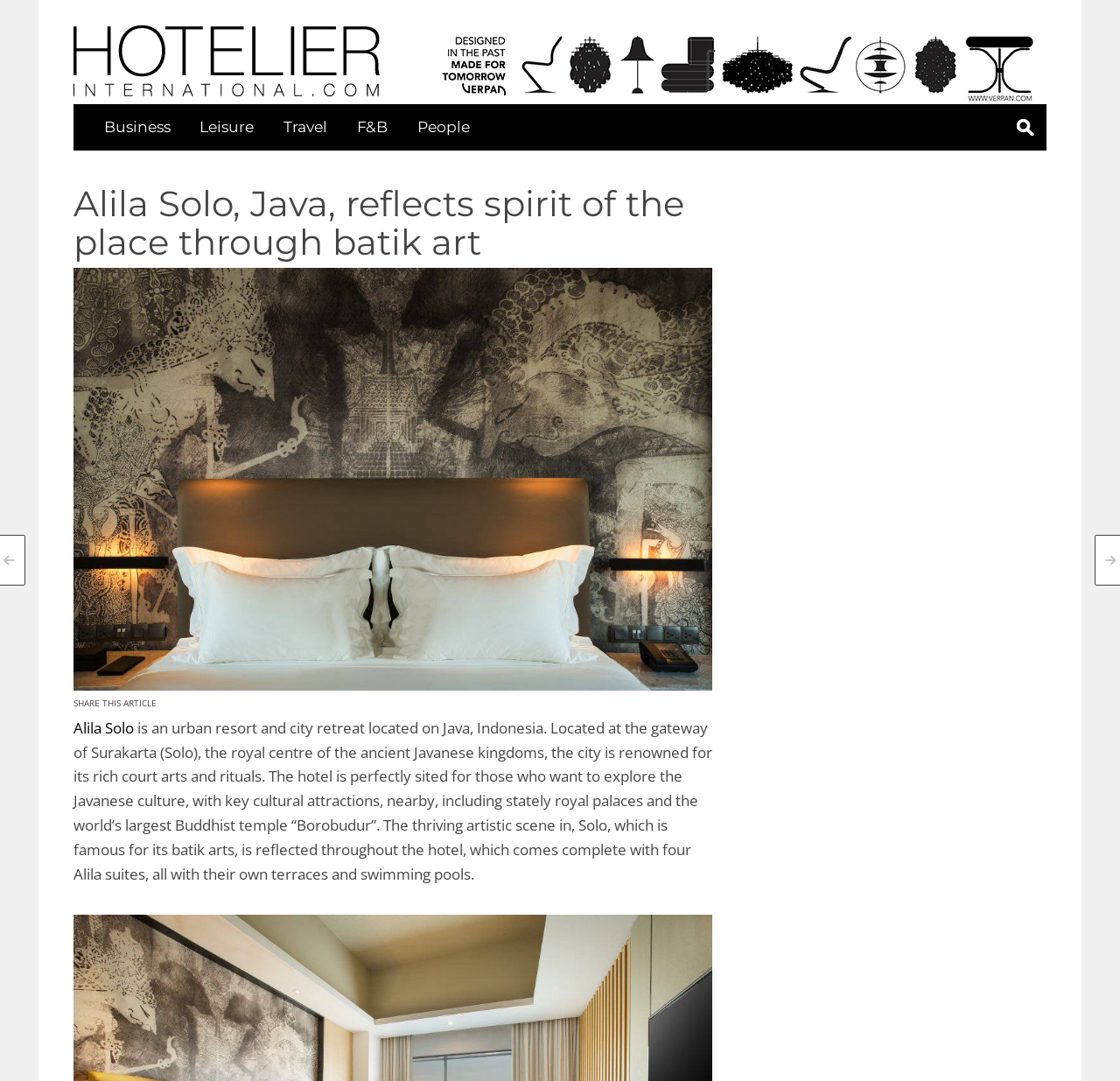Find and provide the bounding box coordinates for the UI element described here: "Politica de privacidad". The coordinates should be given as four float numbers between 0 and 1: [left, top, right, bottom].

None